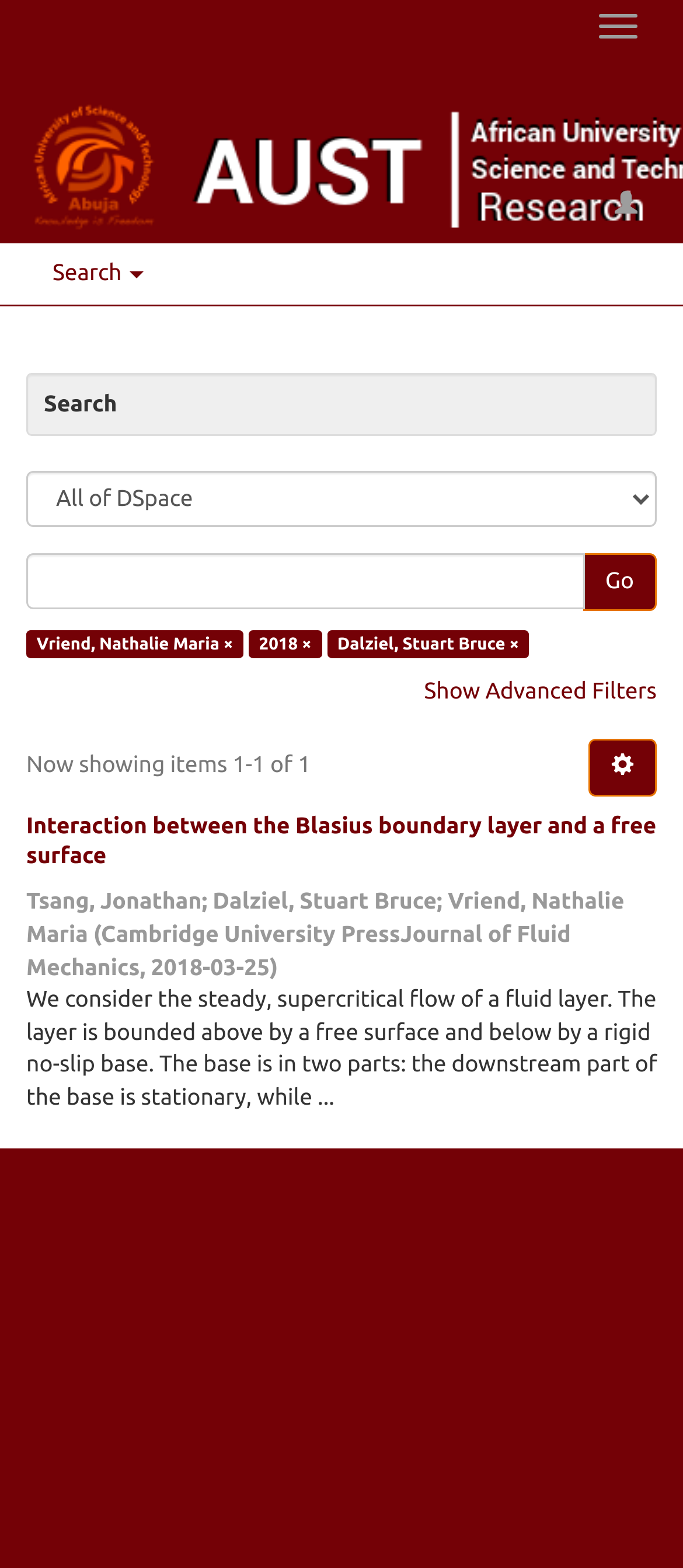Answer the question using only one word or a concise phrase: What is the publication date of the article?

2018-03-25